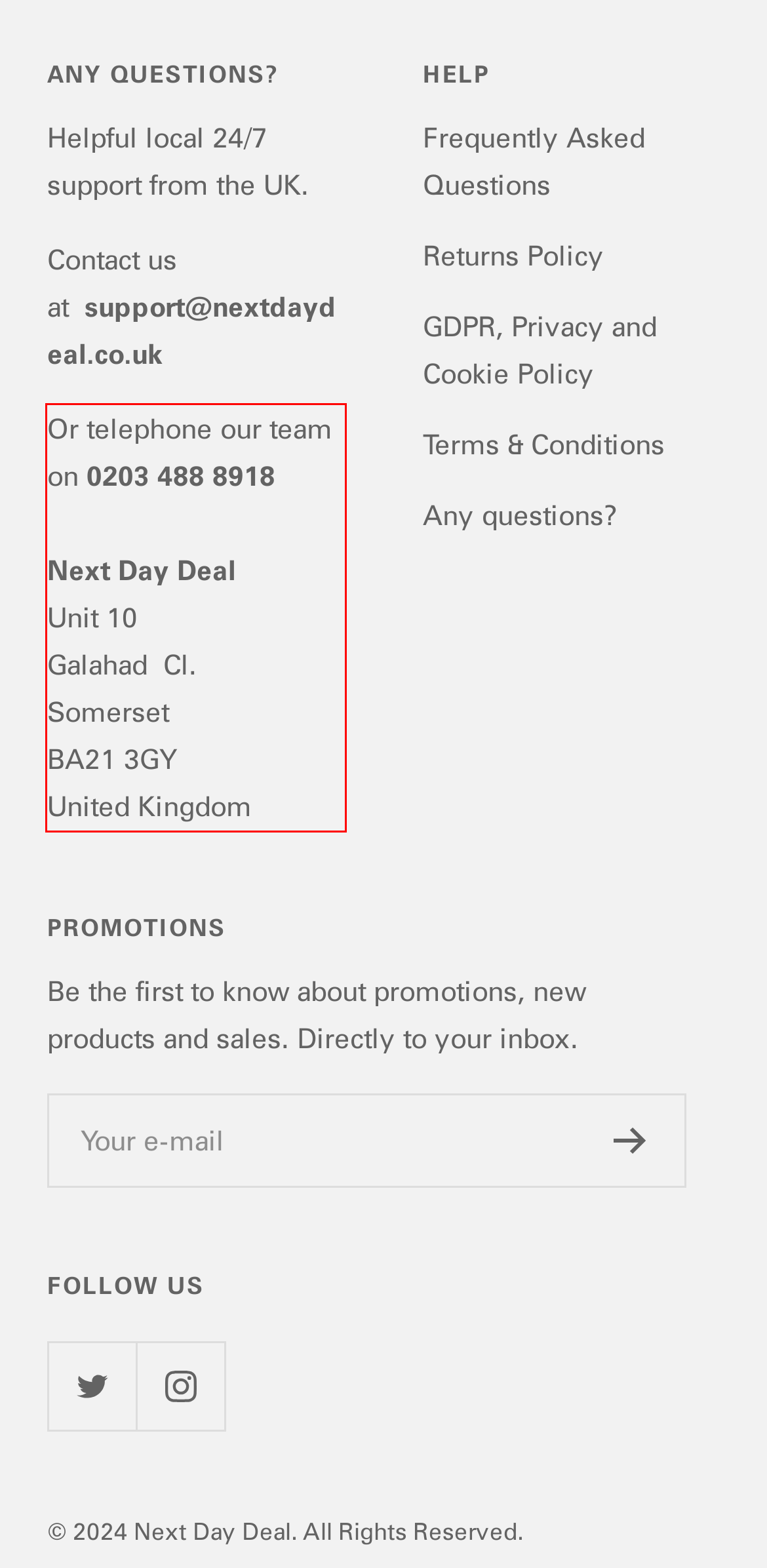Please look at the webpage screenshot and extract the text enclosed by the red bounding box.

Or telephone our team on 0203 488 8918 Next Day Deal Unit 10 Galahad Cl. Somerset BA21 3GY United Kingdom